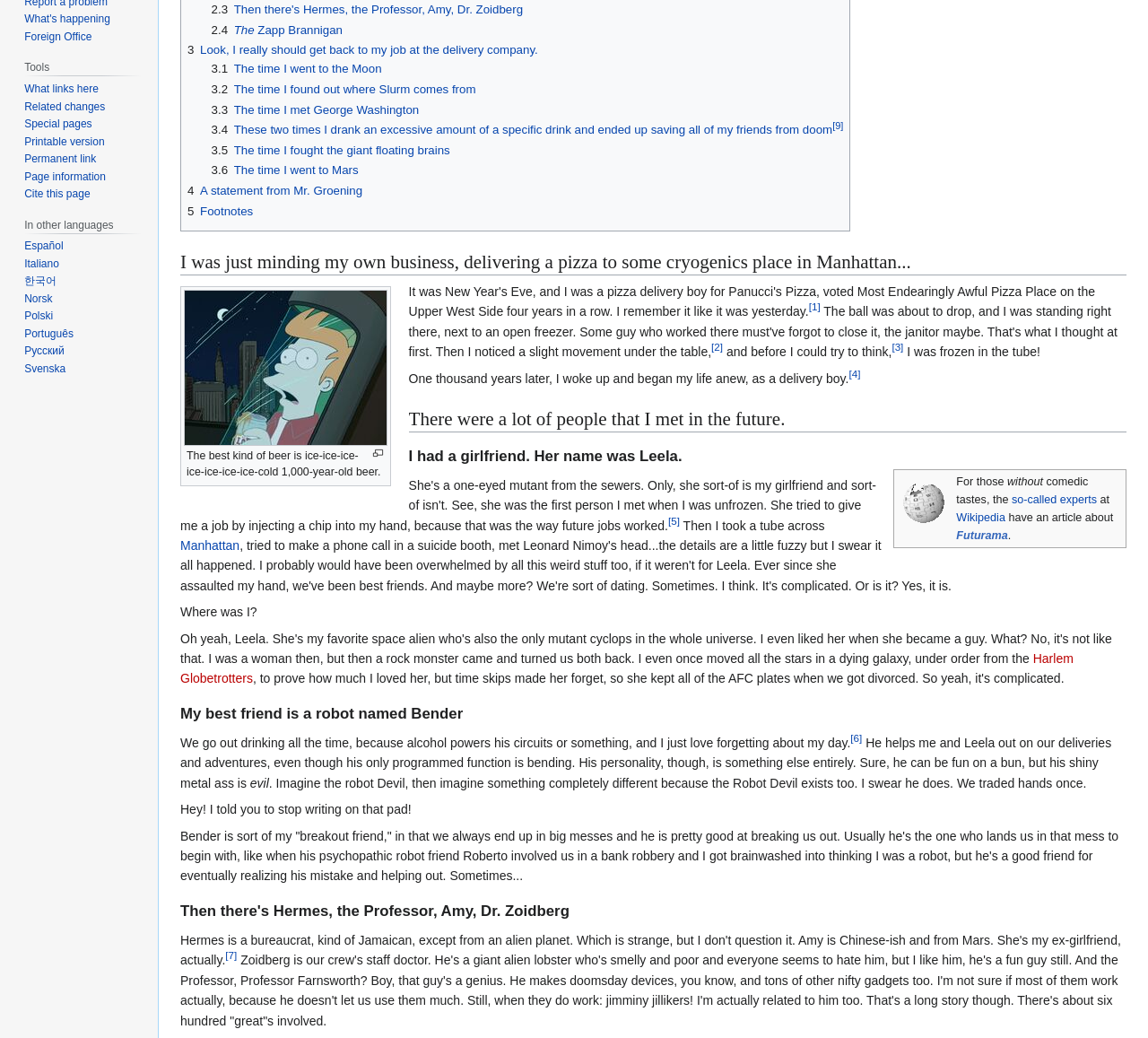Predict the bounding box for the UI component with the following description: "Page information".

[0.021, 0.164, 0.092, 0.176]